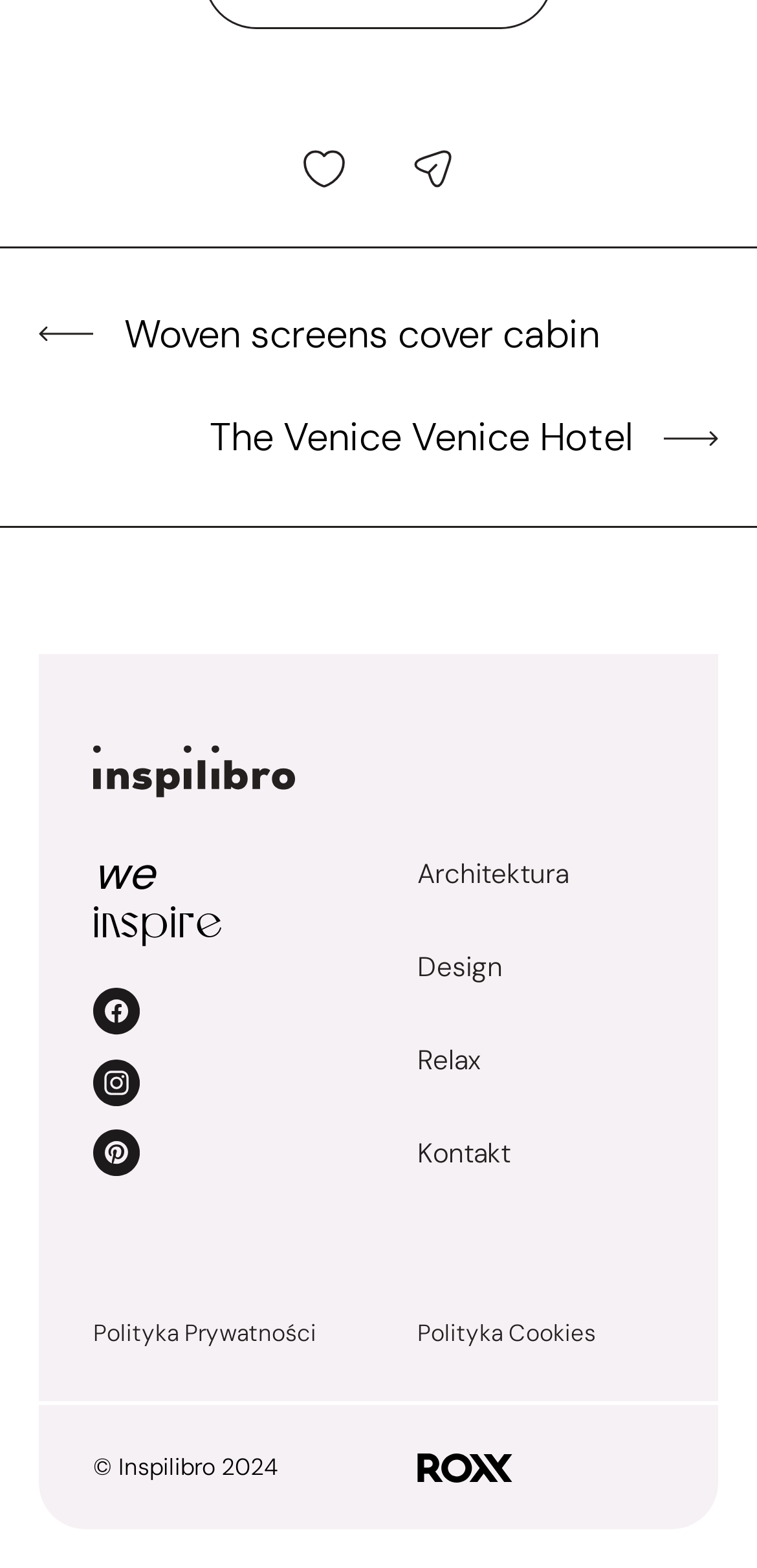Please specify the bounding box coordinates of the element that should be clicked to execute the given instruction: 'Click on Logo inspilibro'. Ensure the coordinates are four float numbers between 0 and 1, expressed as [left, top, right, bottom].

[0.123, 0.471, 0.39, 0.512]